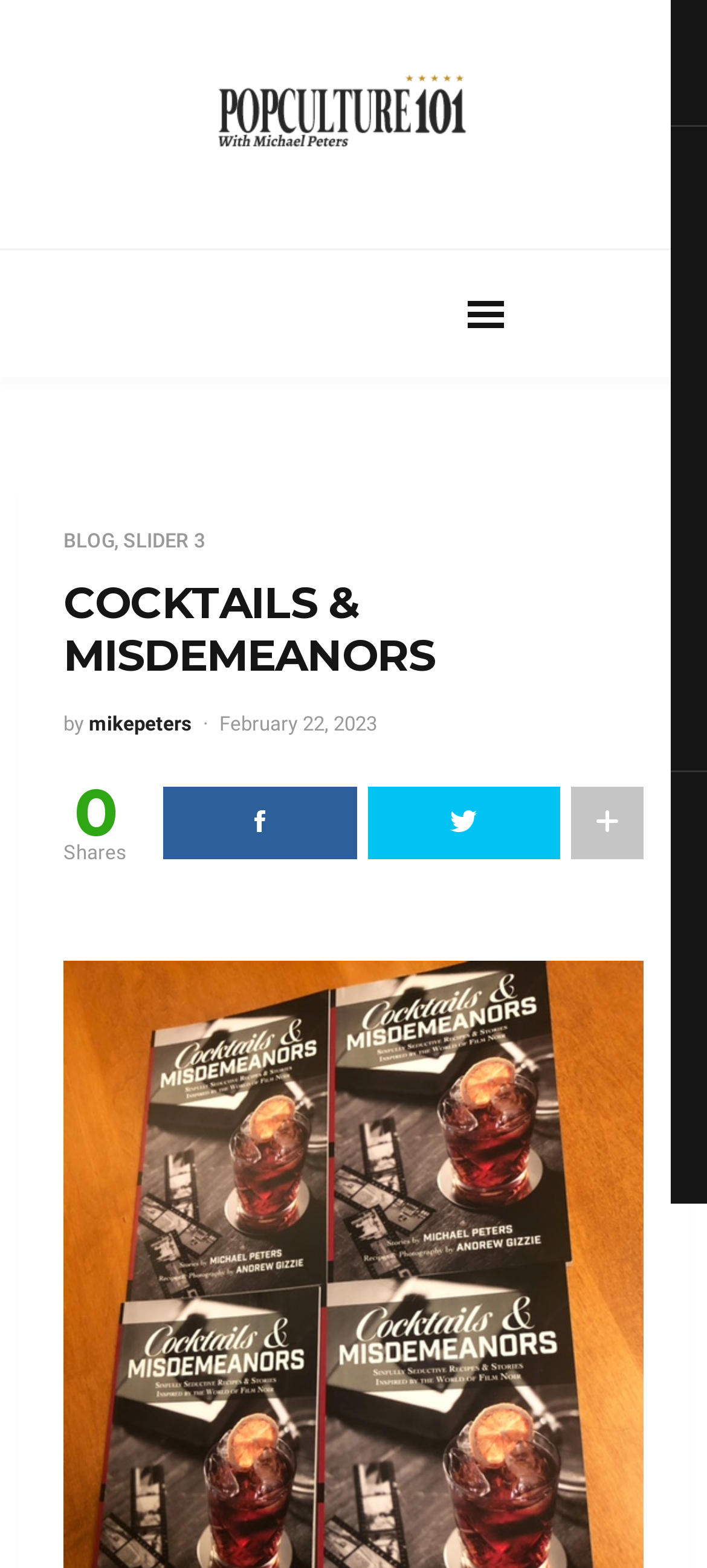Answer in one word or a short phrase: 
What is the date of the blog post?

February 22, 2023